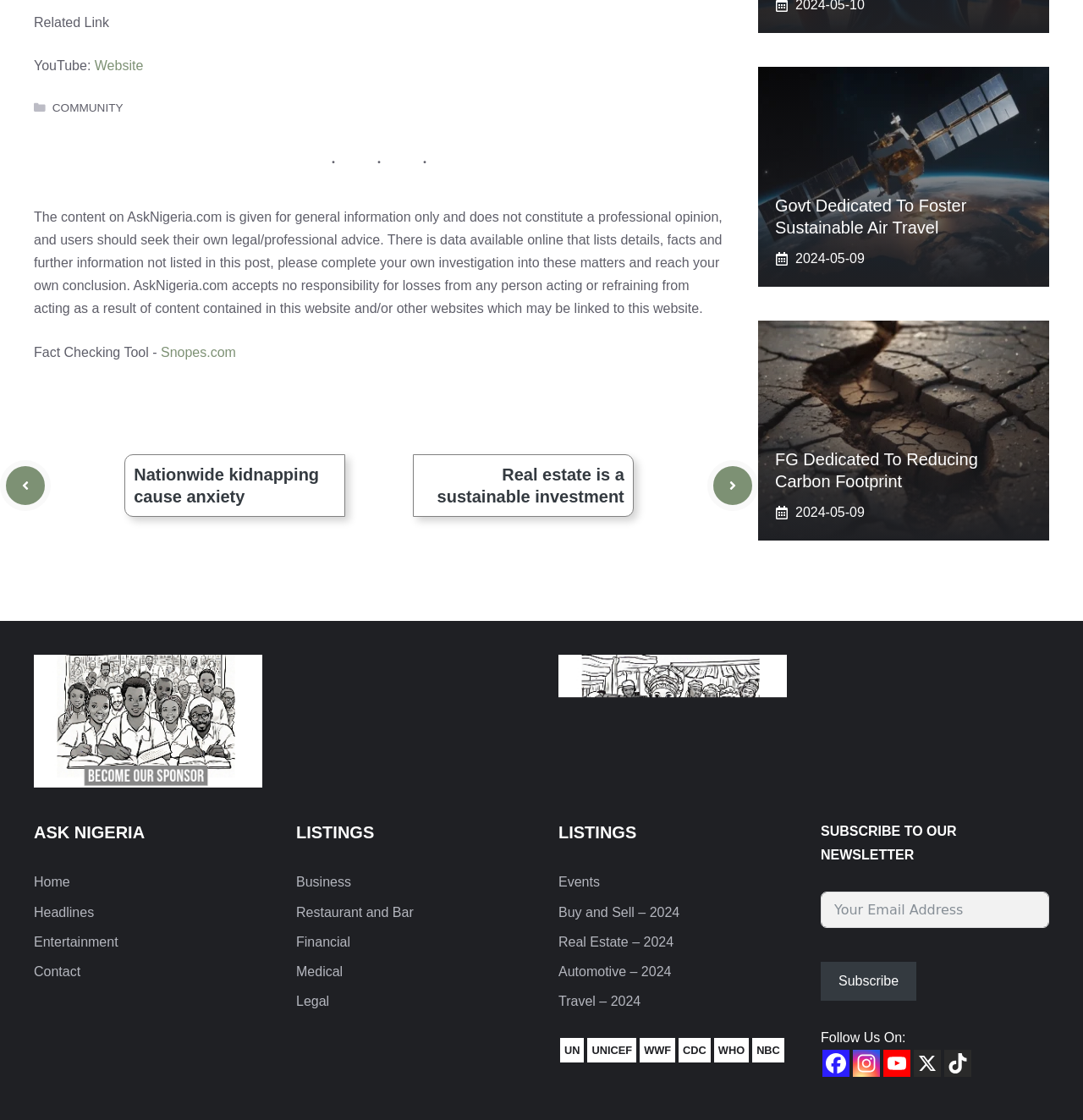Look at the image and give a detailed response to the following question: What is the category of the first article?

I looked at the first article element [966] and its child elements, but I didn't find any category information.